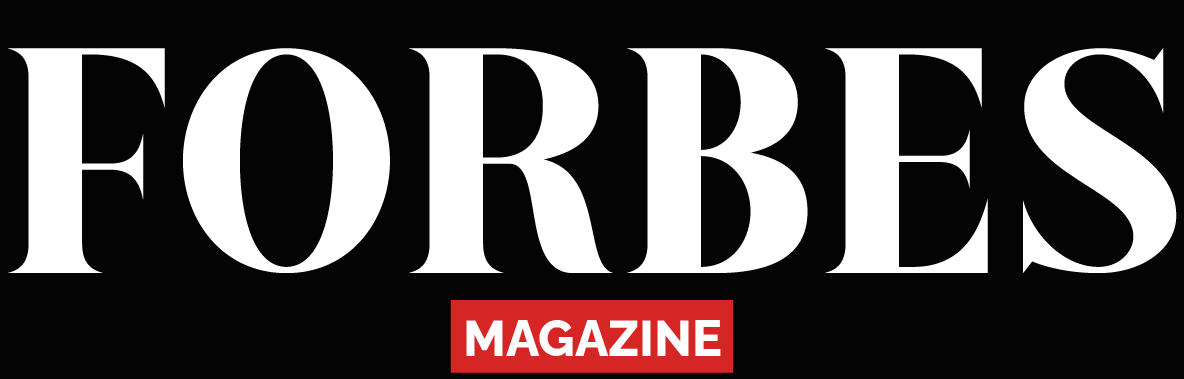What is the color of the box containing the word 'MAGAZINE'?
With the help of the image, please provide a detailed response to the question.

According to the caption, the word 'MAGAZINE' is presented in a striking red box, which implies that the box is red in color.